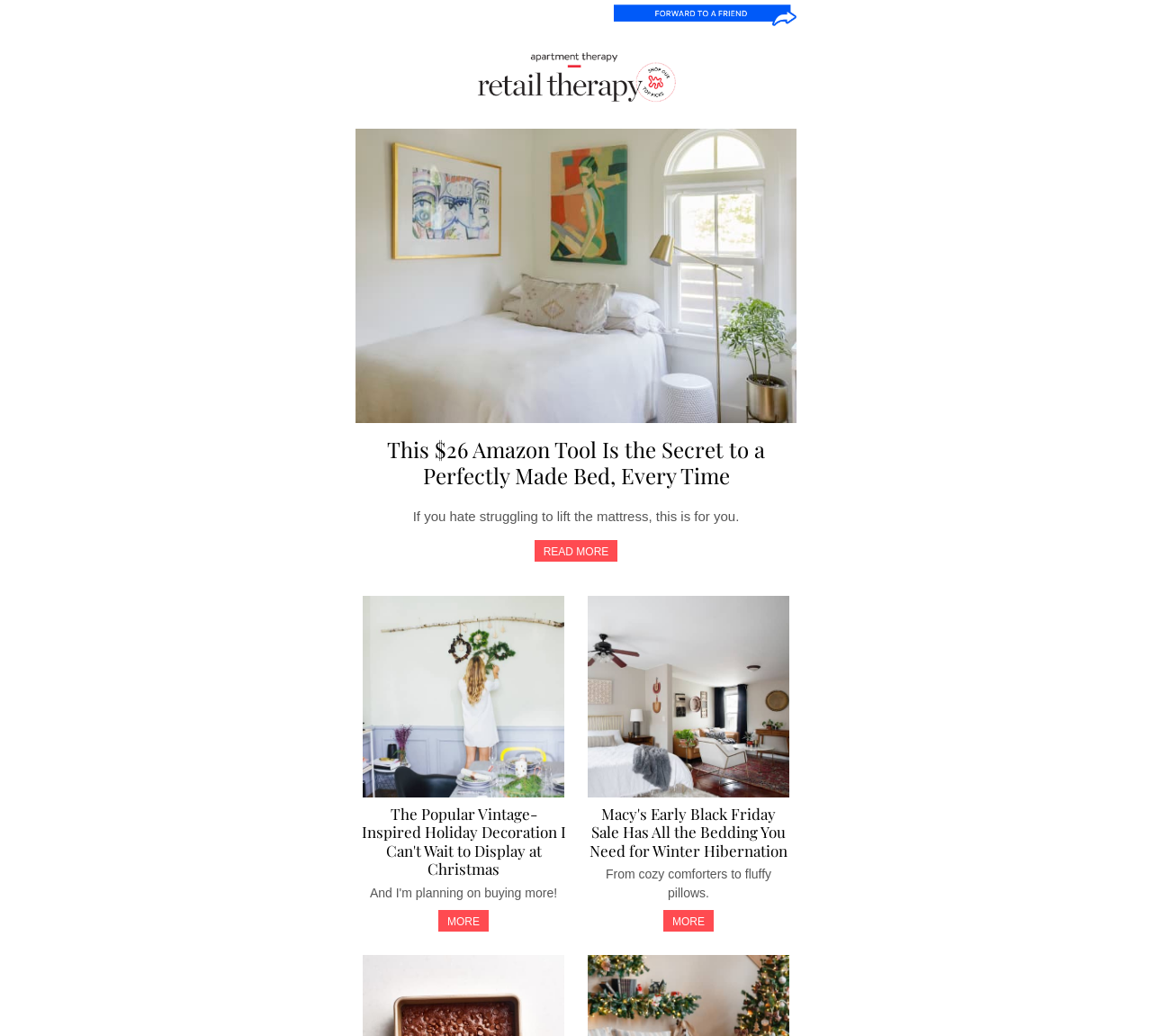Identify the bounding box coordinates of the area you need to click to perform the following instruction: "Read more about apartment therapy retail therapy".

[0.309, 0.047, 0.691, 0.103]